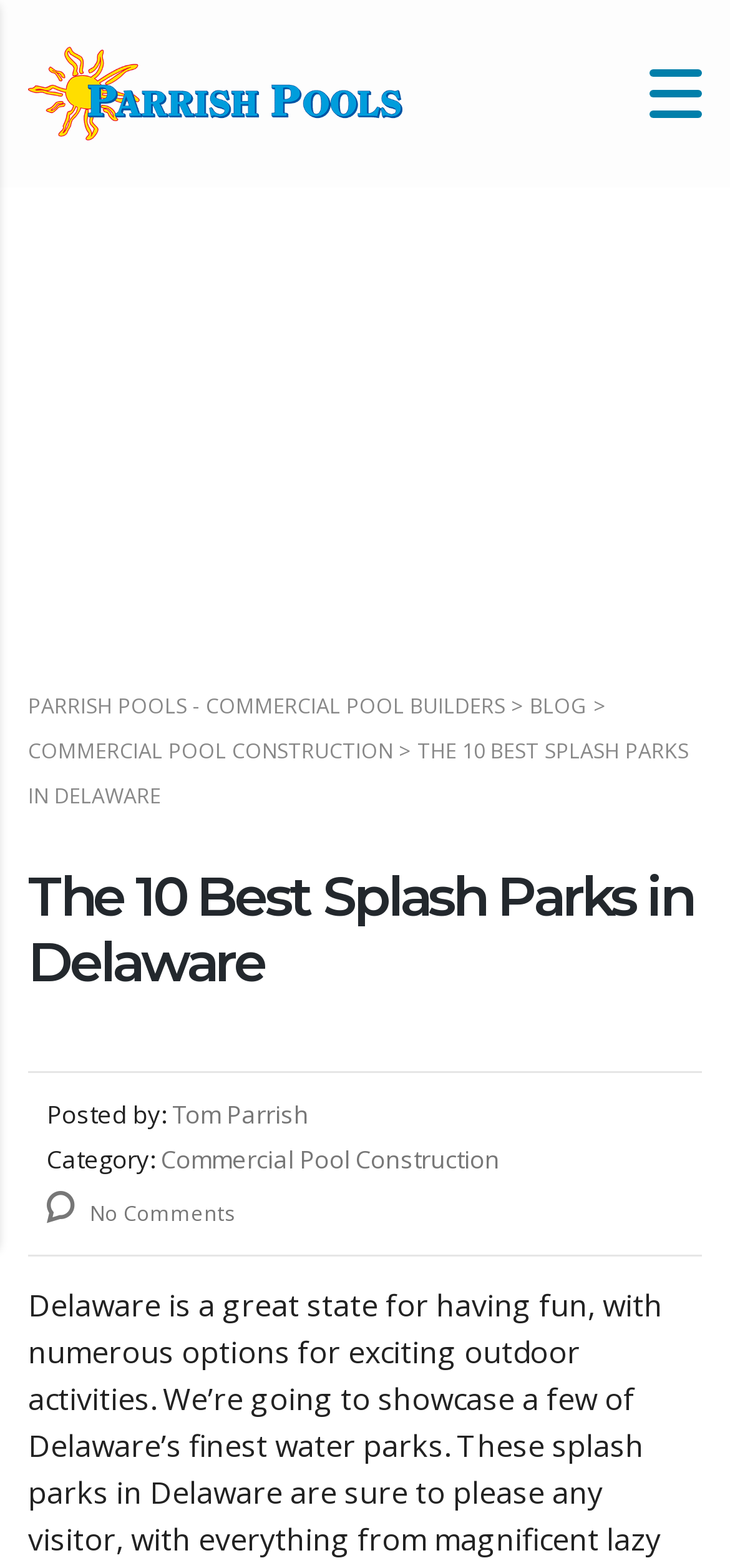Who wrote the article?
Look at the image and answer the question using a single word or phrase.

Tom Parrish